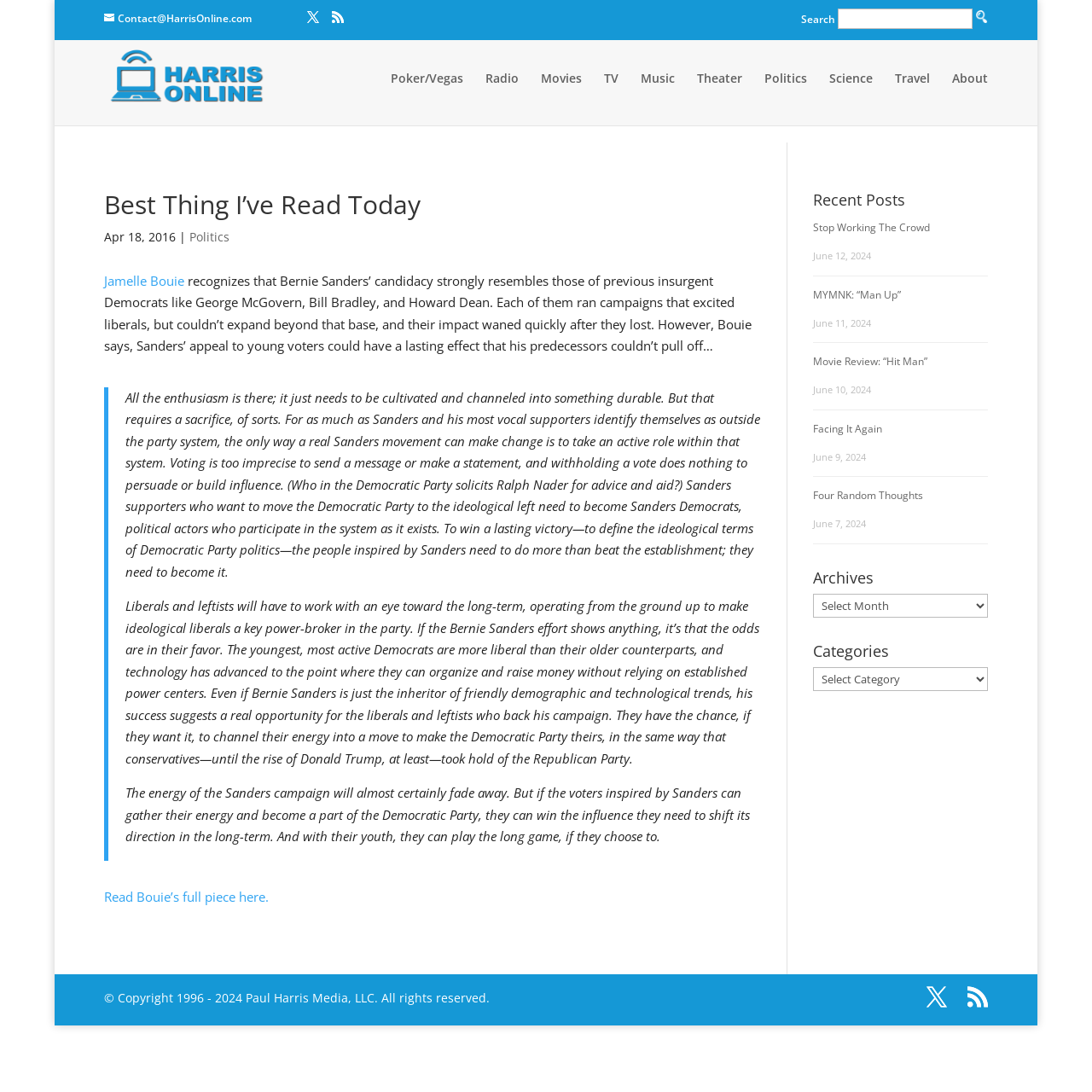What is the copyright year range of the website?
Look at the image and respond with a one-word or short-phrase answer.

1996 - 2024